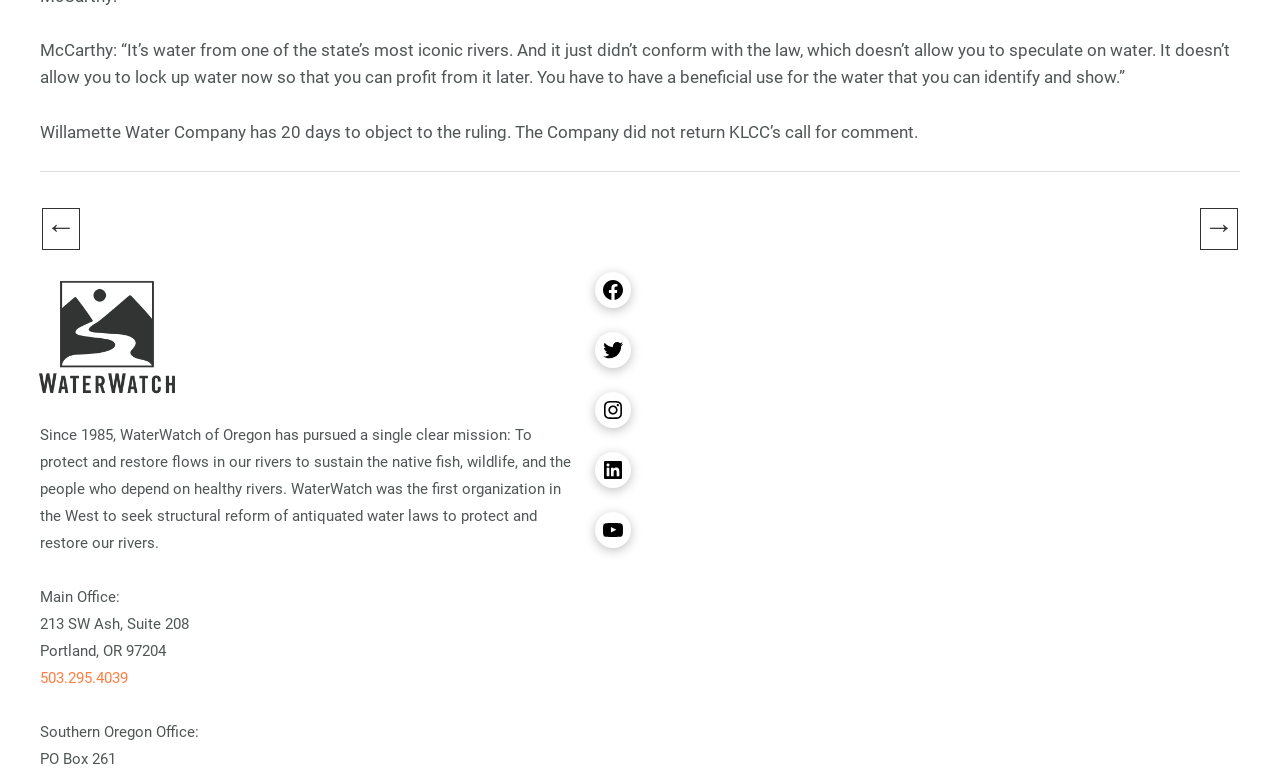Give the bounding box coordinates for the element described by: "Instagram".

[0.465, 0.508, 0.493, 0.555]